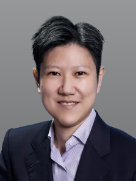What is Connie Lee known for?
Please utilize the information in the image to give a detailed response to the question.

According to the caption, Connie Lee has been noted for her contributions to clarifying complex legal principles, particularly in the context of recent decisions by the Competition Tribunal, as well as the application of redaction in significant cases.